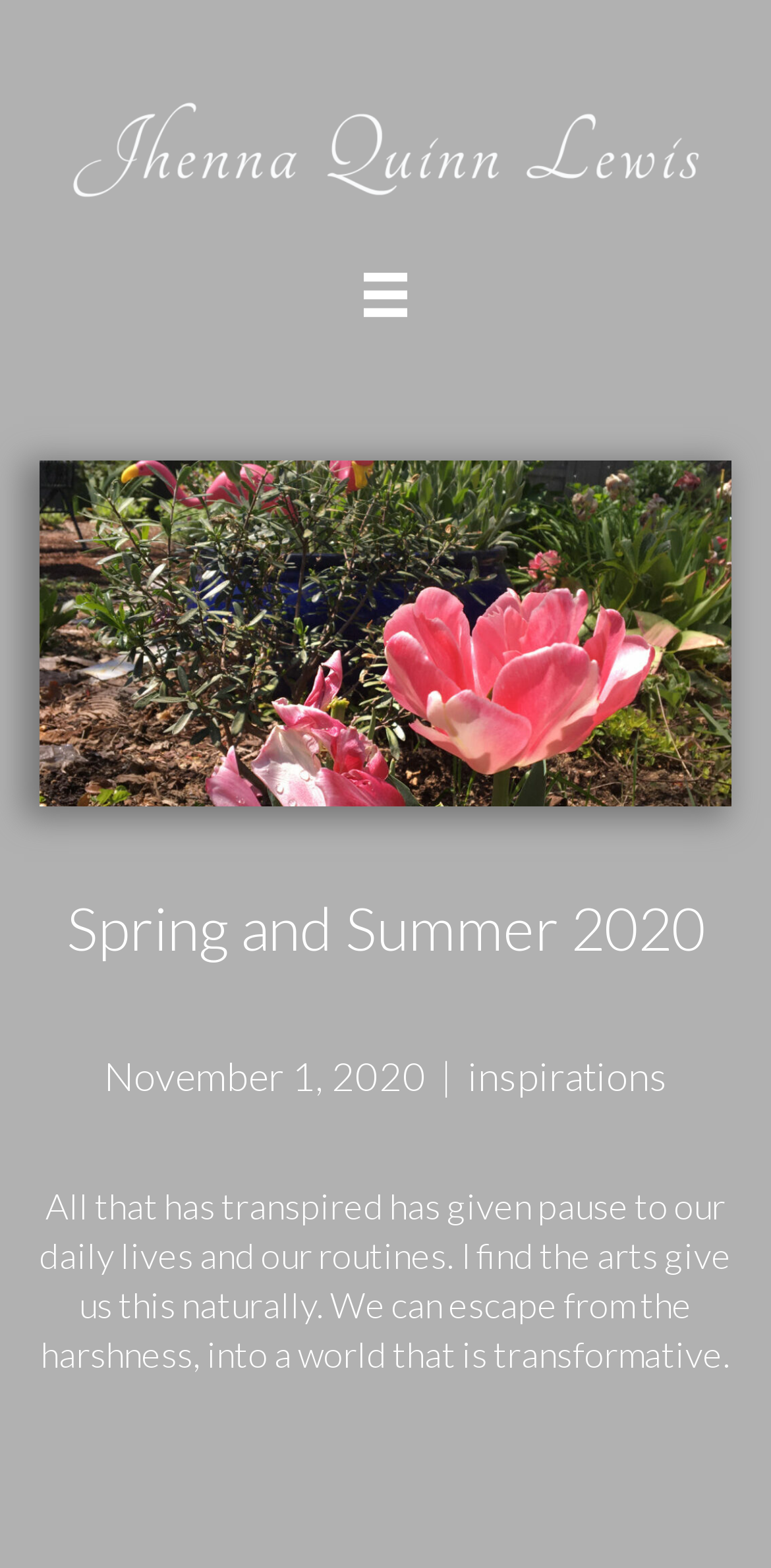Please give a concise answer to this question using a single word or phrase: 
What is the date of the latest article?

November 1, 2020